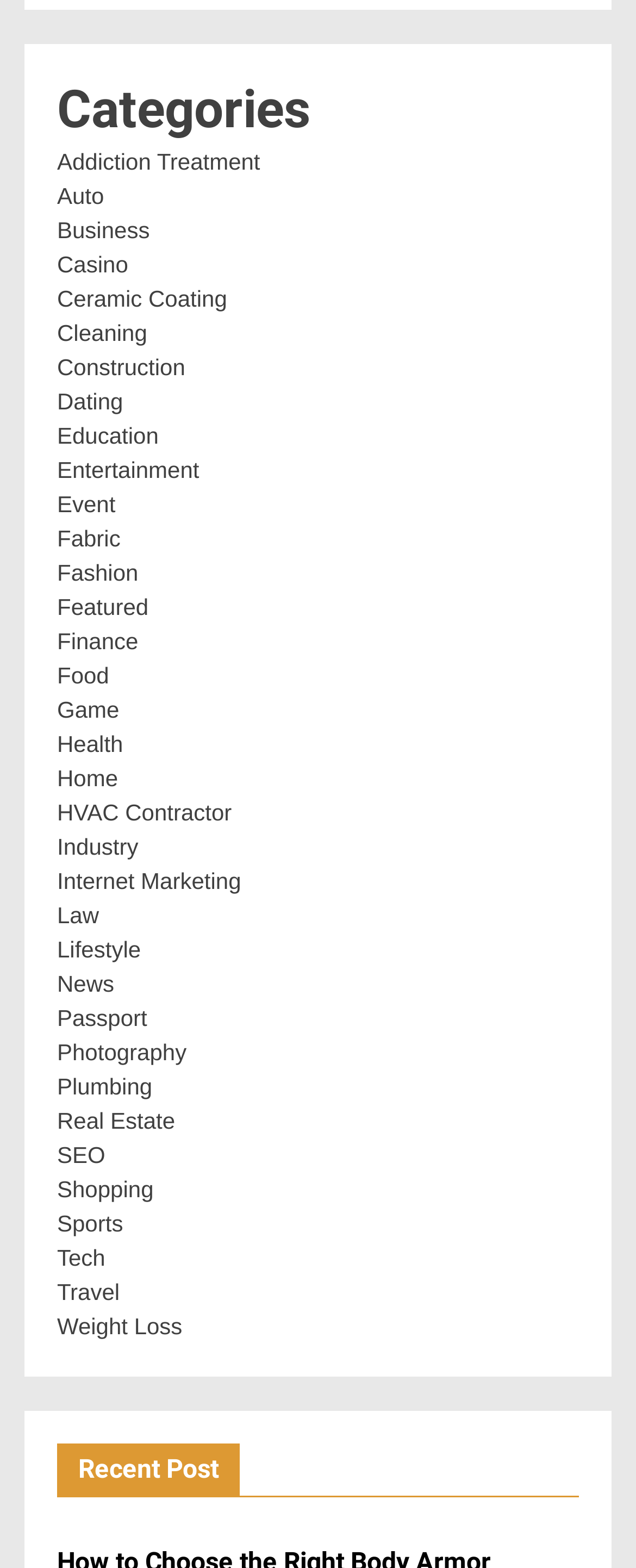Locate the UI element described as follows: "parent_node: Log In". Return the bounding box coordinates as four float numbers between 0 and 1 in the order [left, top, right, bottom].

None